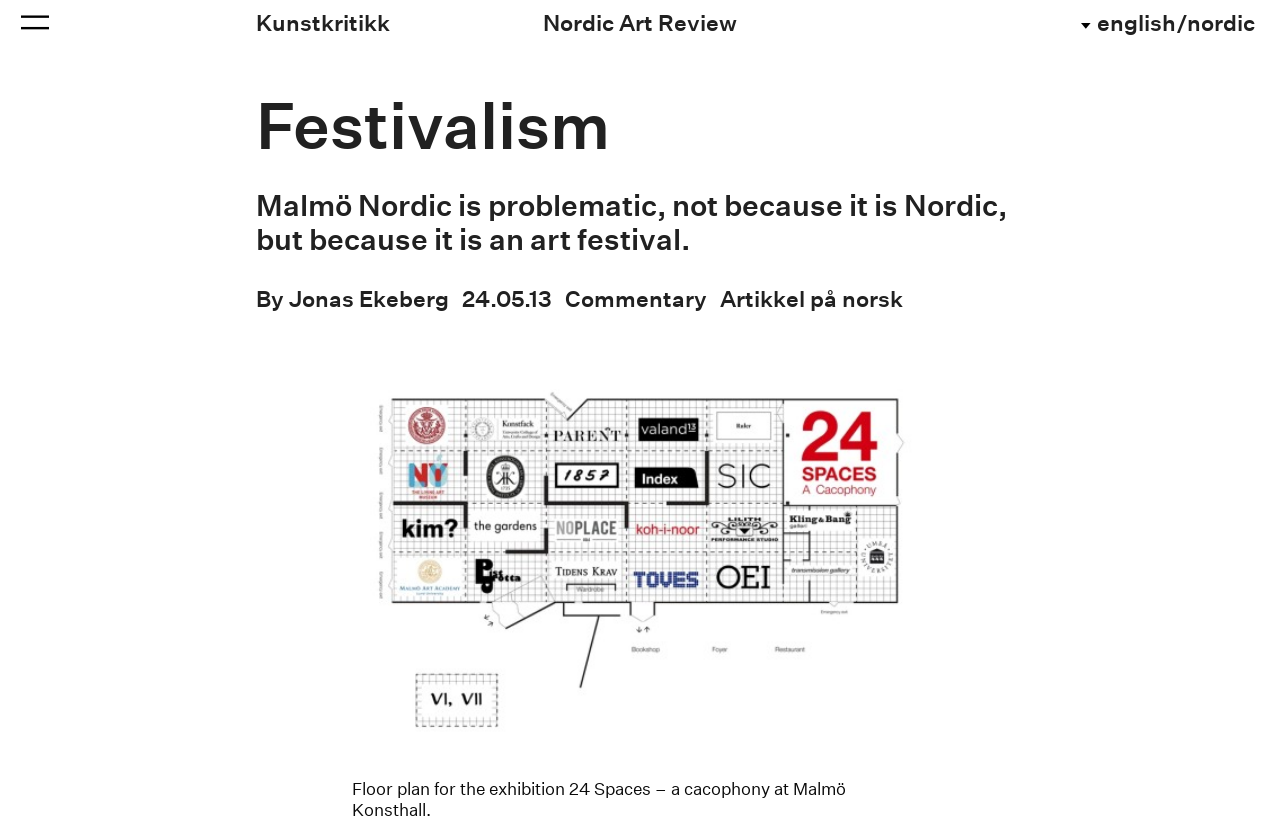Carefully examine the image and provide an in-depth answer to the question: What is the language of the article?

I found the answer by looking at the language dropdown which contains the text 'english/nordic' which suggests that the language of the article is English/Nordic.